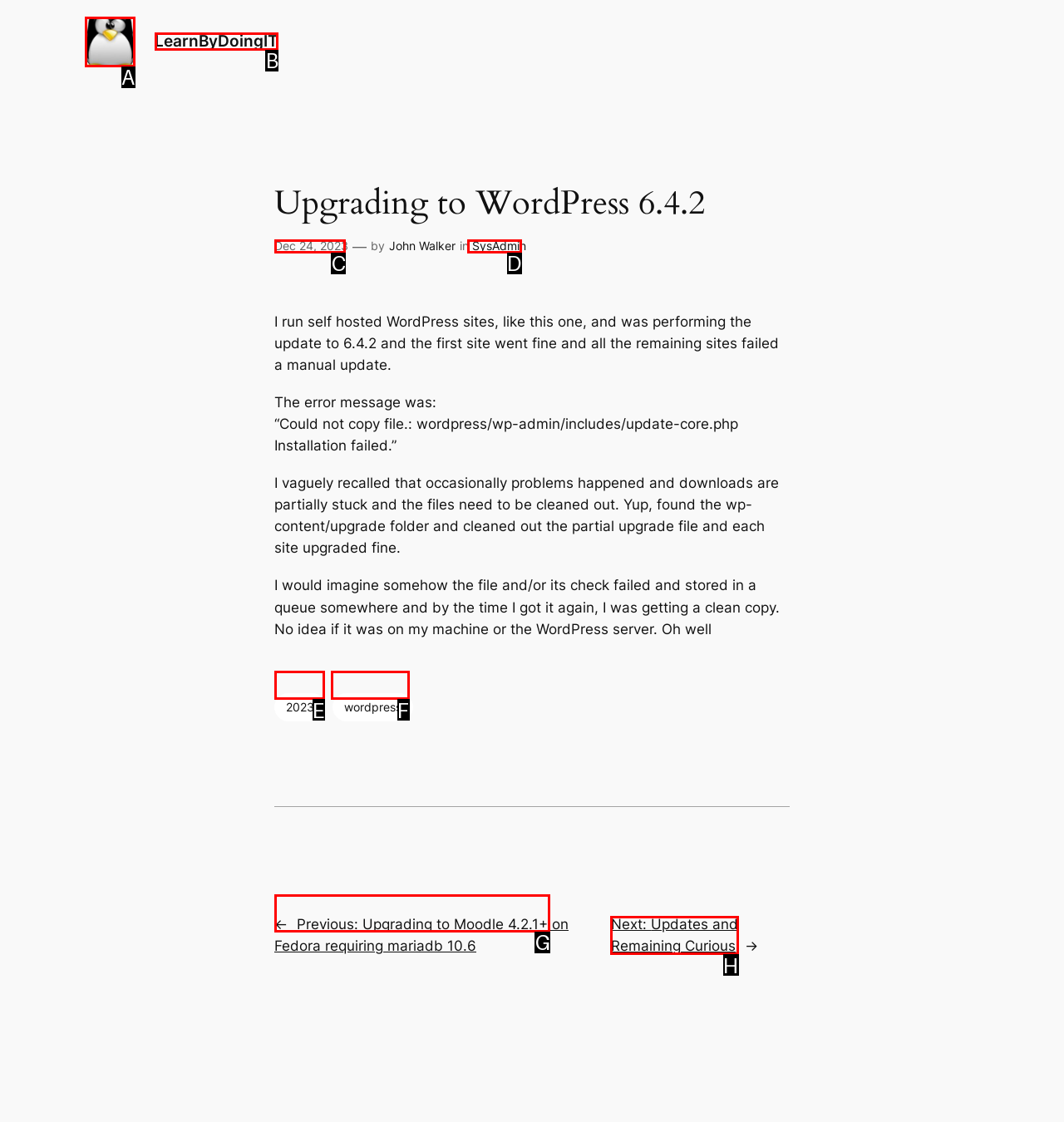Identify the HTML element to click to fulfill this task: View the next post
Answer with the letter from the given choices.

H